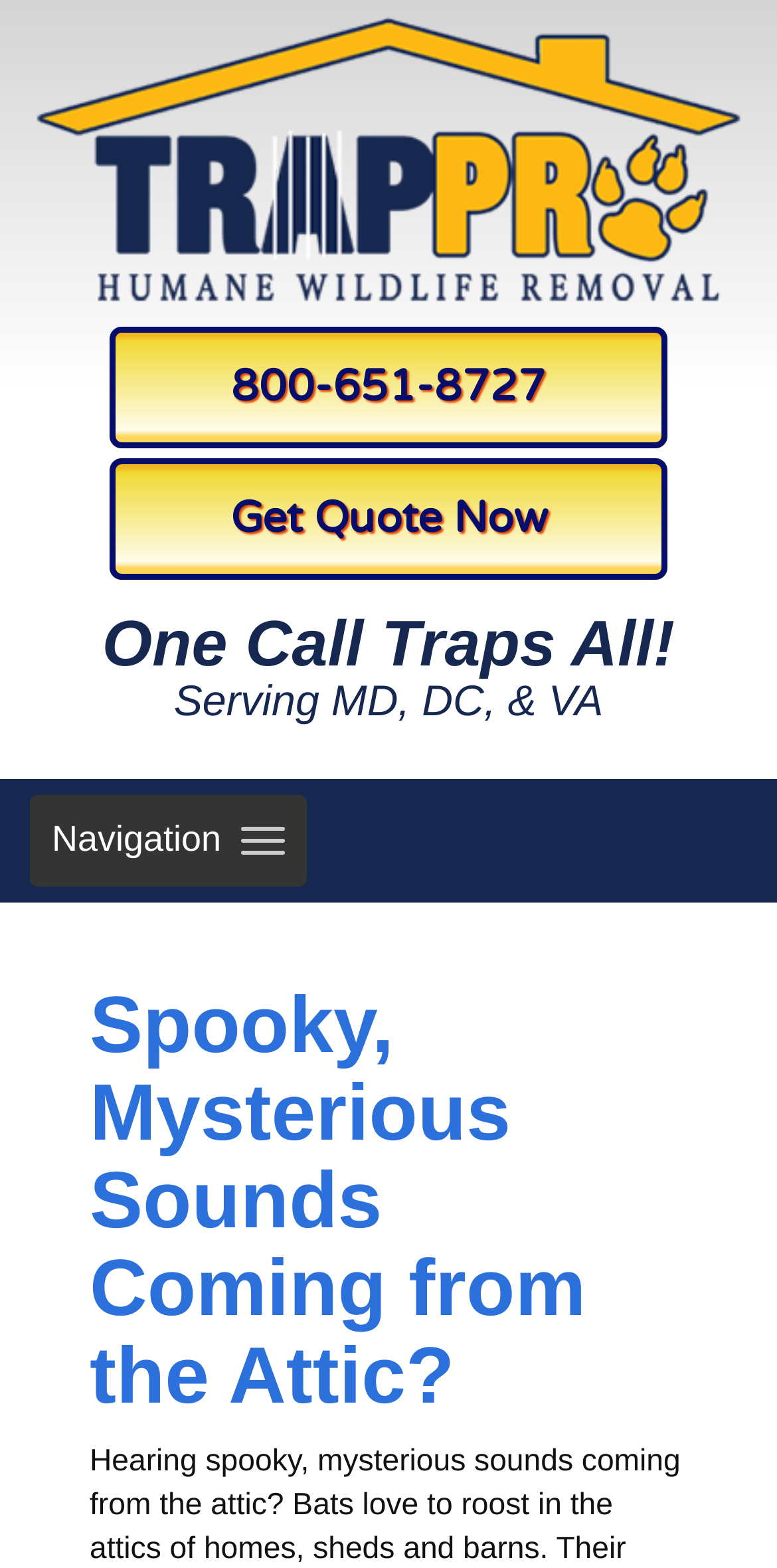Provide an in-depth caption for the elements present on the webpage.

The webpage appears to be a service provider's website, specifically focused on bat removal and trapping services. At the top of the page, there is a prominent image that spans almost the entire width of the page. Below the image, there are two links, "800-651-8727" and "Get Quote Now", which are likely contact information and a call-to-action, respectively.

The main title of the webpage, "One Call Traps All!", is displayed prominently in the middle of the page, followed by a subtitle "Serving MD, DC, & VA", which indicates the service area. To the left of these titles, there is a button labeled "Toggle navigation Navigation", which suggests that there is a navigation menu that can be expanded or collapsed.

Below the title and subtitle, there is a table with two cells, one containing the text "Navigation" and the other being empty. This table is likely part of the navigation menu. Further down the page, there is a header section with a heading that reads "Spooky, Mysterious Sounds Coming from the Attic?", which is also a link. This heading is likely the title of an article or a section on the webpage that discusses the sounds bats make in attics.